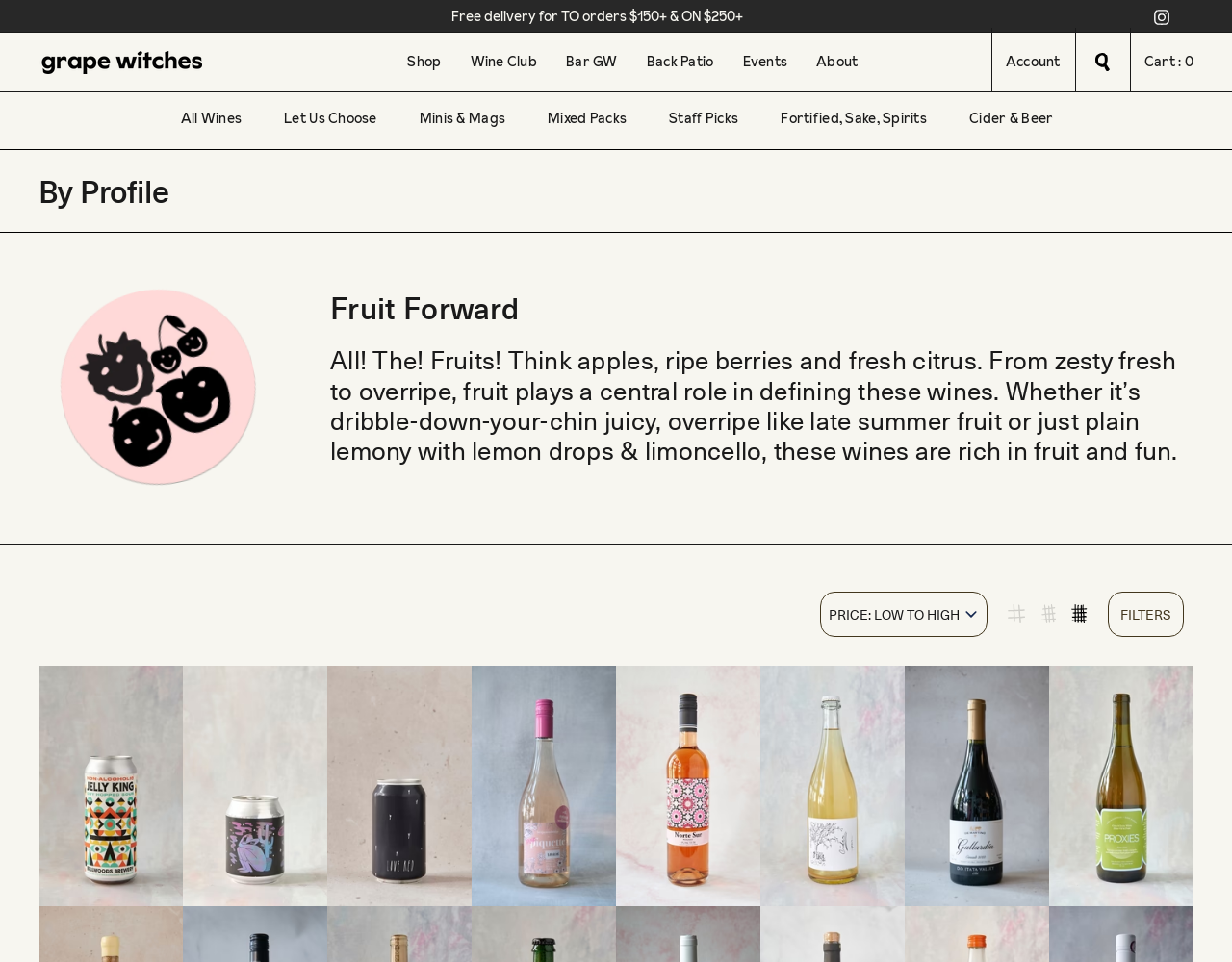Show me the bounding box coordinates of the clickable region to achieve the task as per the instruction: "Add 'Bellwoods Brewery ‘Jellyking Zero ABV' to cart".

[0.047, 0.745, 0.103, 0.791]